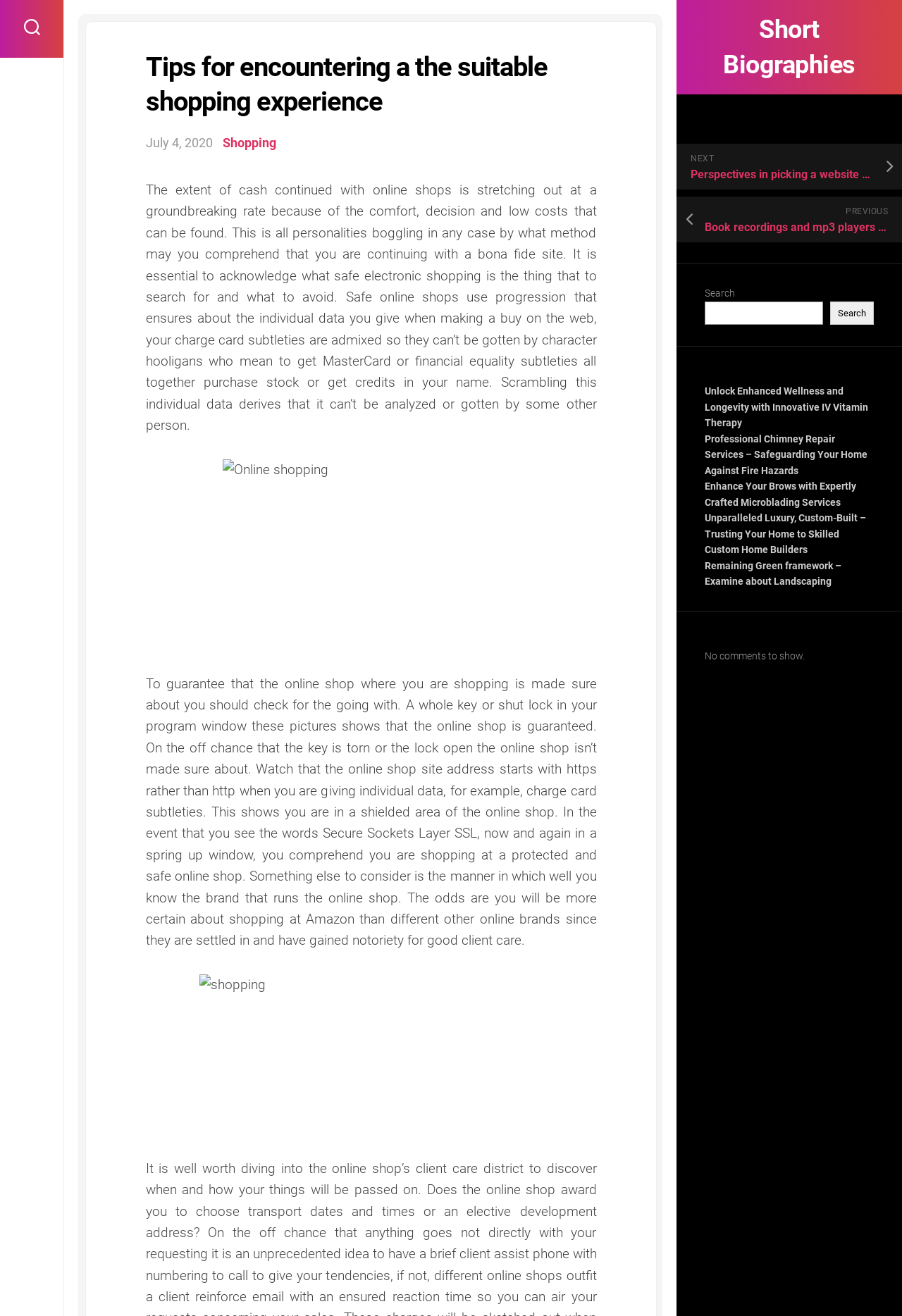Analyze the image and give a detailed response to the question:
What is the purpose of the lock icon in the browser window?

I understood this by reading the text that explains the importance of checking for a whole key or shut lock in the browser window to ensure the online shop is secure.